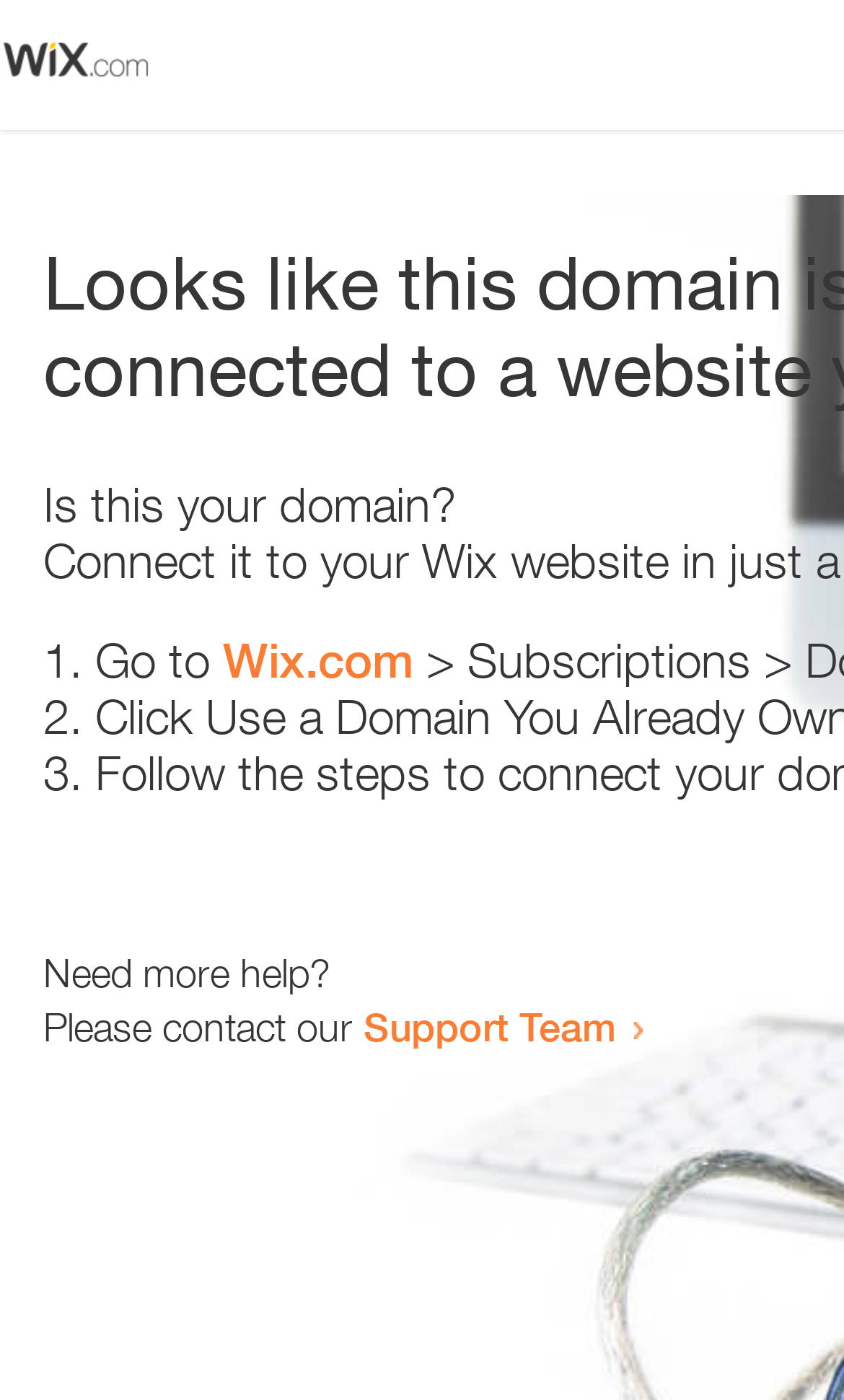What is the purpose of the webpage? Based on the image, give a response in one word or a short phrase.

Error or troubleshooting